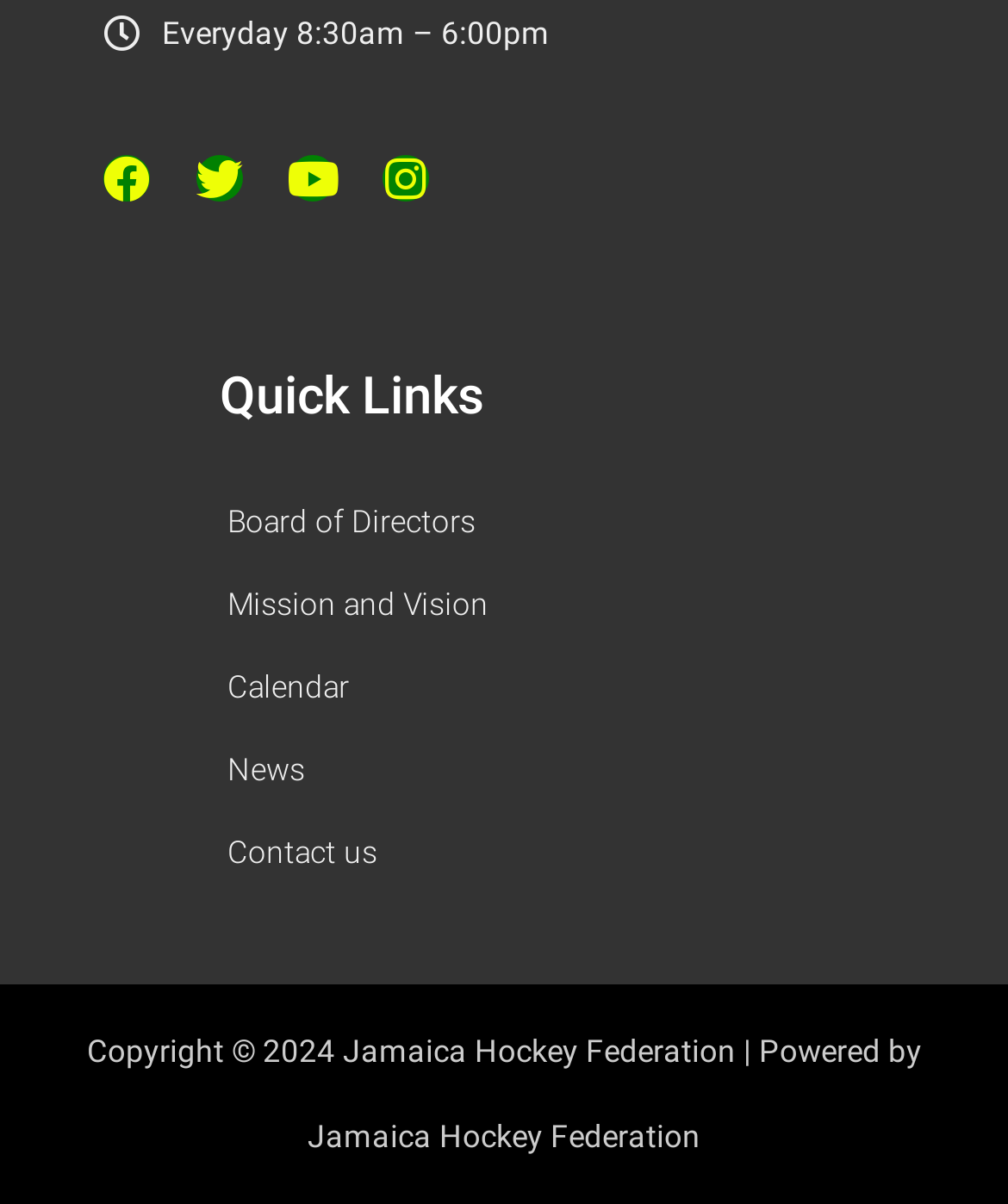Specify the bounding box coordinates of the region I need to click to perform the following instruction: "Watch on Youtube". The coordinates must be four float numbers in the range of 0 to 1, i.e., [left, top, right, bottom].

[0.287, 0.128, 0.333, 0.167]